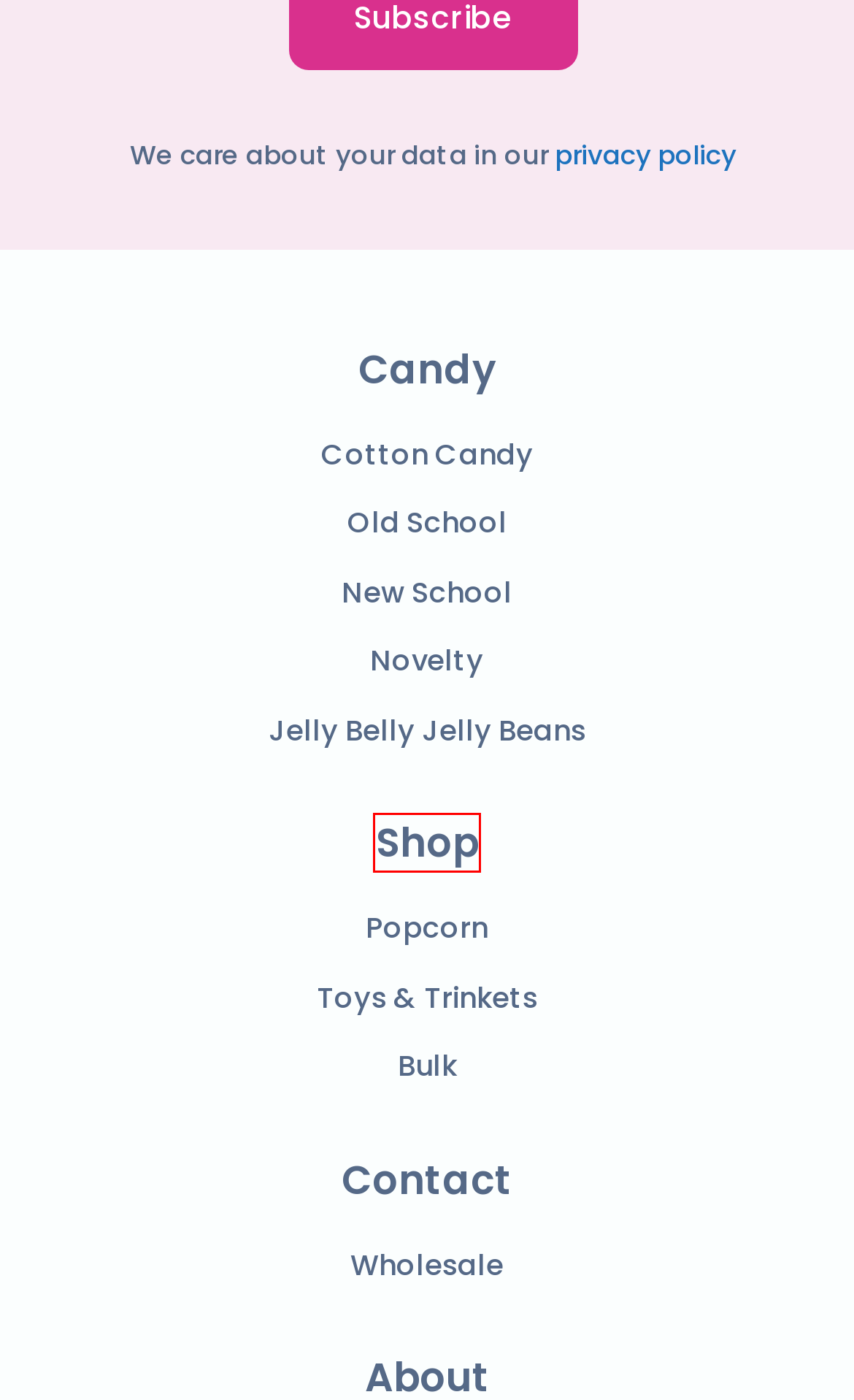You have a screenshot of a webpage with a red rectangle bounding box. Identify the best webpage description that corresponds to the new webpage after clicking the element within the red bounding box. Here are the candidates:
A. Contact Us | Mamie's Treats
B. Privacy Policy | Mamie's Treats
C. Bulk | Mamie's Treats
D. Dragon Ball Z Senzu Beans | Mamie's Treats
E. Wholesale | Mamie's Treats
F. Shop | Mamie's Treats
G. Refund and Returns Policy | Mamie's Treats
H. Strawberry Cheesecake Jelly Belly | Mamie's Treats

F